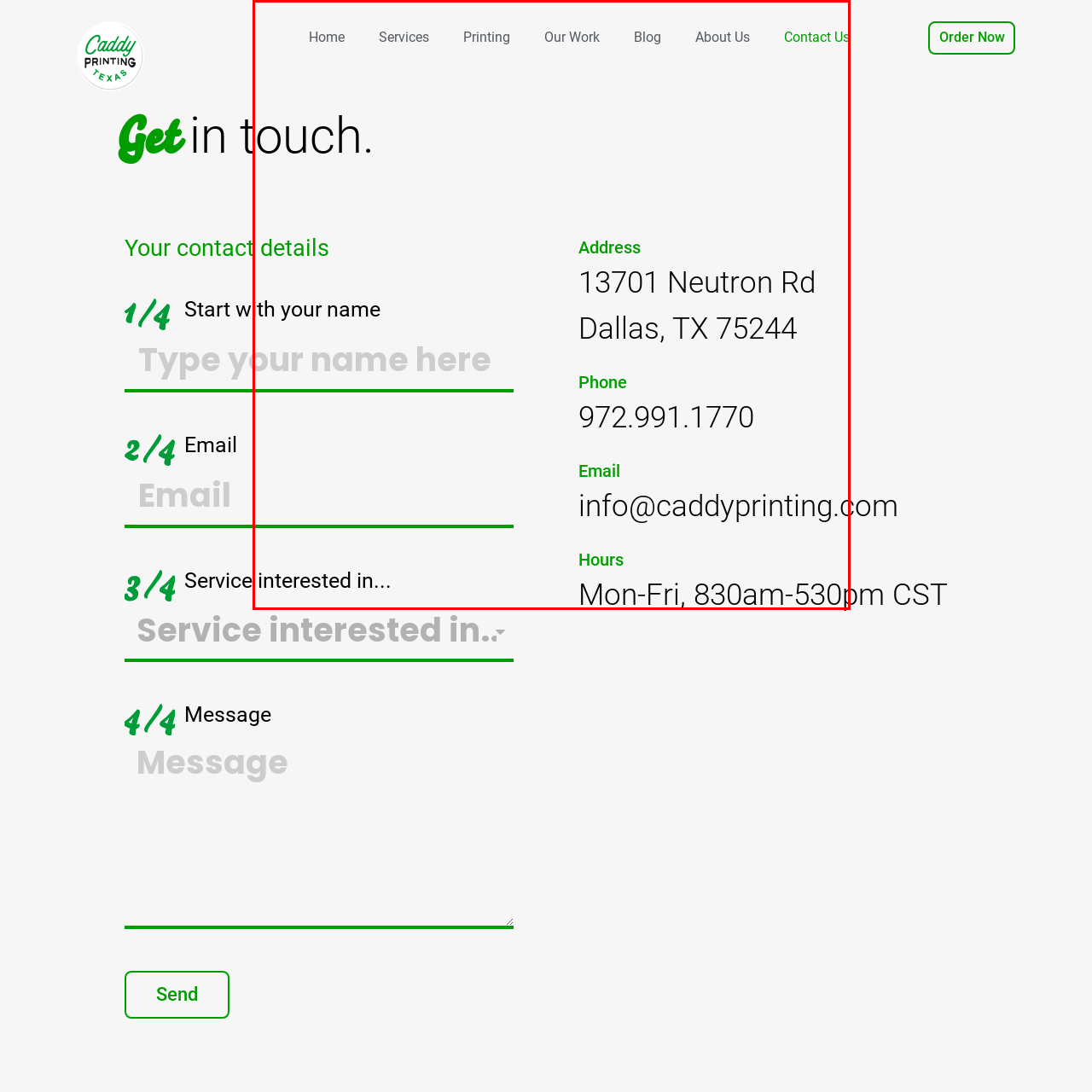Focus on the image outlined in red and offer a detailed answer to the question below, relying on the visual elements in the image:
What is the phone number for direct inquiries?

The phone number is provided on the webpage for customers who want to contact the business directly. It is 972.991.1770, which is displayed alongside the business address and email address.